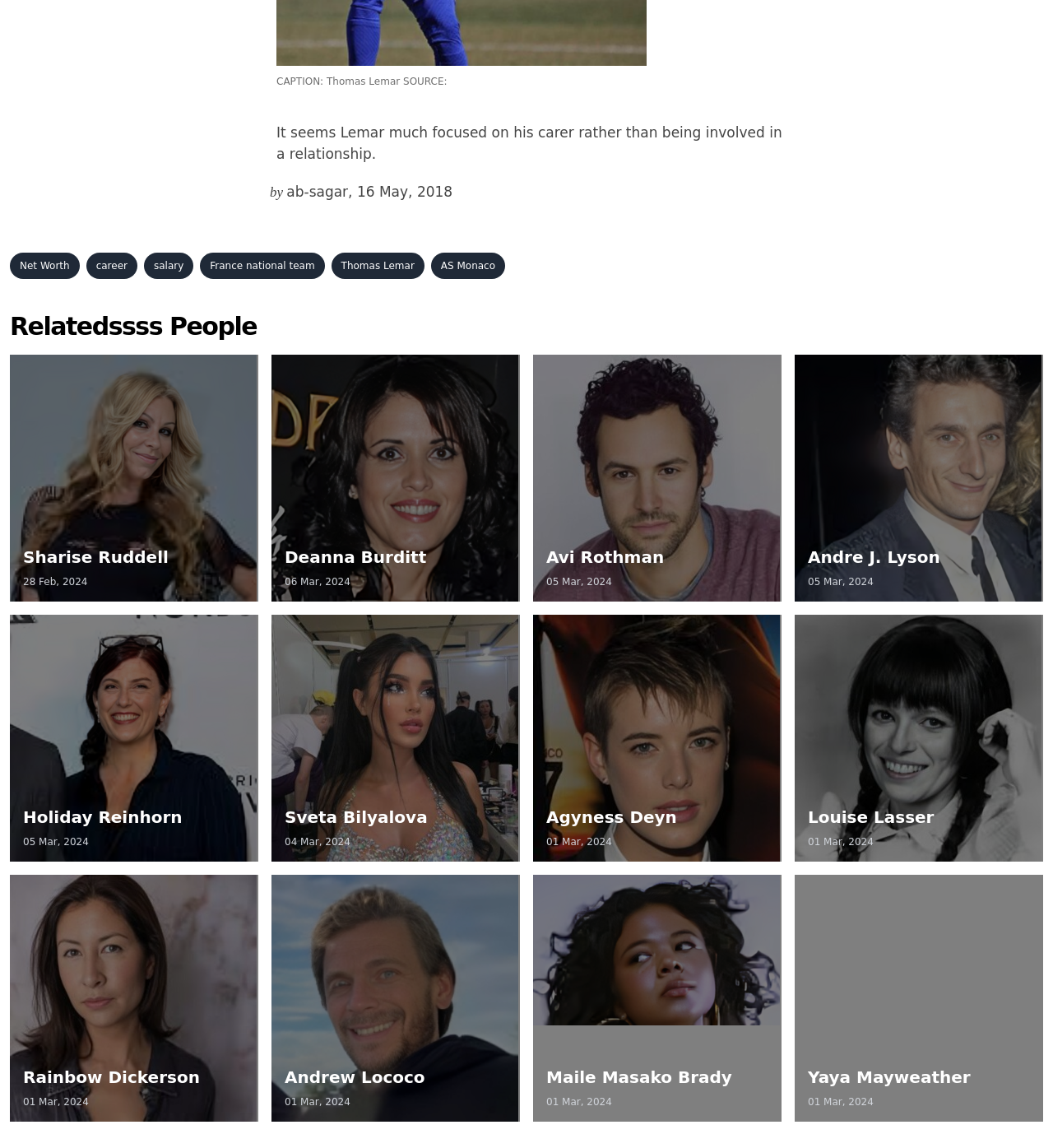Provide the bounding box coordinates of the HTML element this sentence describes: "Avi Rothman 05 Mar, 2024". The bounding box coordinates consist of four float numbers between 0 and 1, i.e., [left, top, right, bottom].

[0.506, 0.309, 0.742, 0.524]